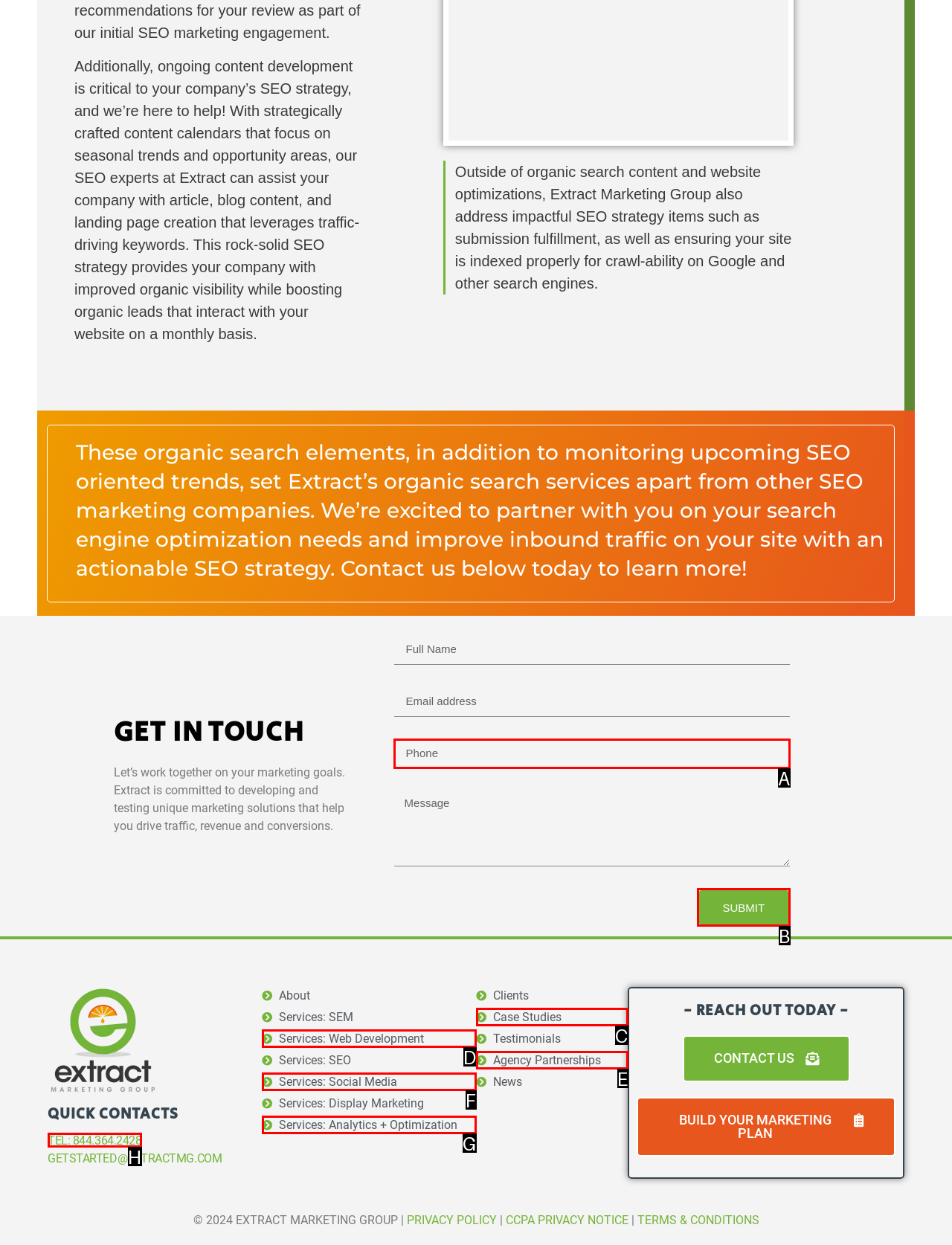Using the given description: SUBMIT, identify the HTML element that corresponds best. Answer with the letter of the correct option from the available choices.

B